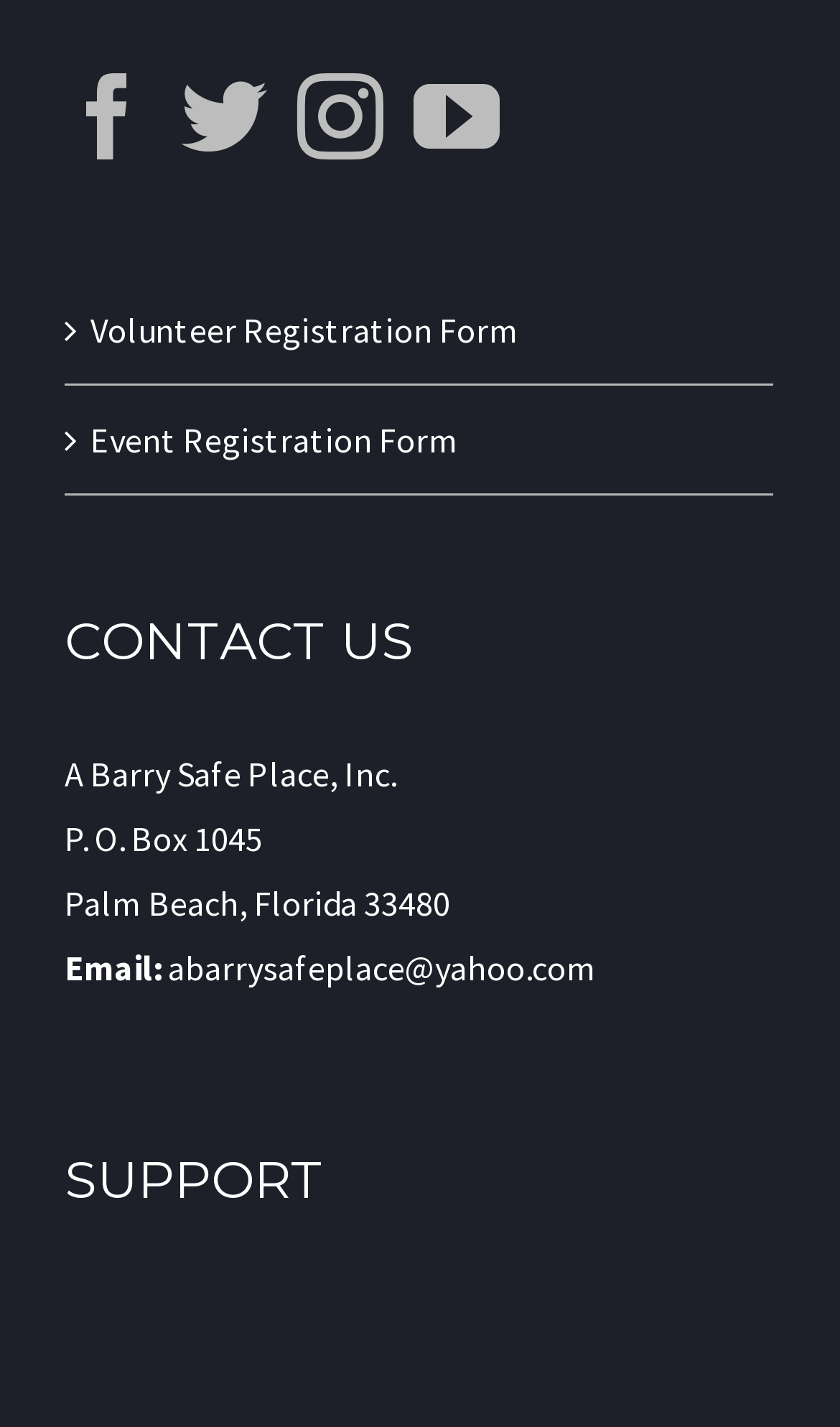Please provide a one-word or phrase answer to the question: 
What is the email address of A Barry Safe Place, Inc.?

abarrysafeplace@yahoo.com